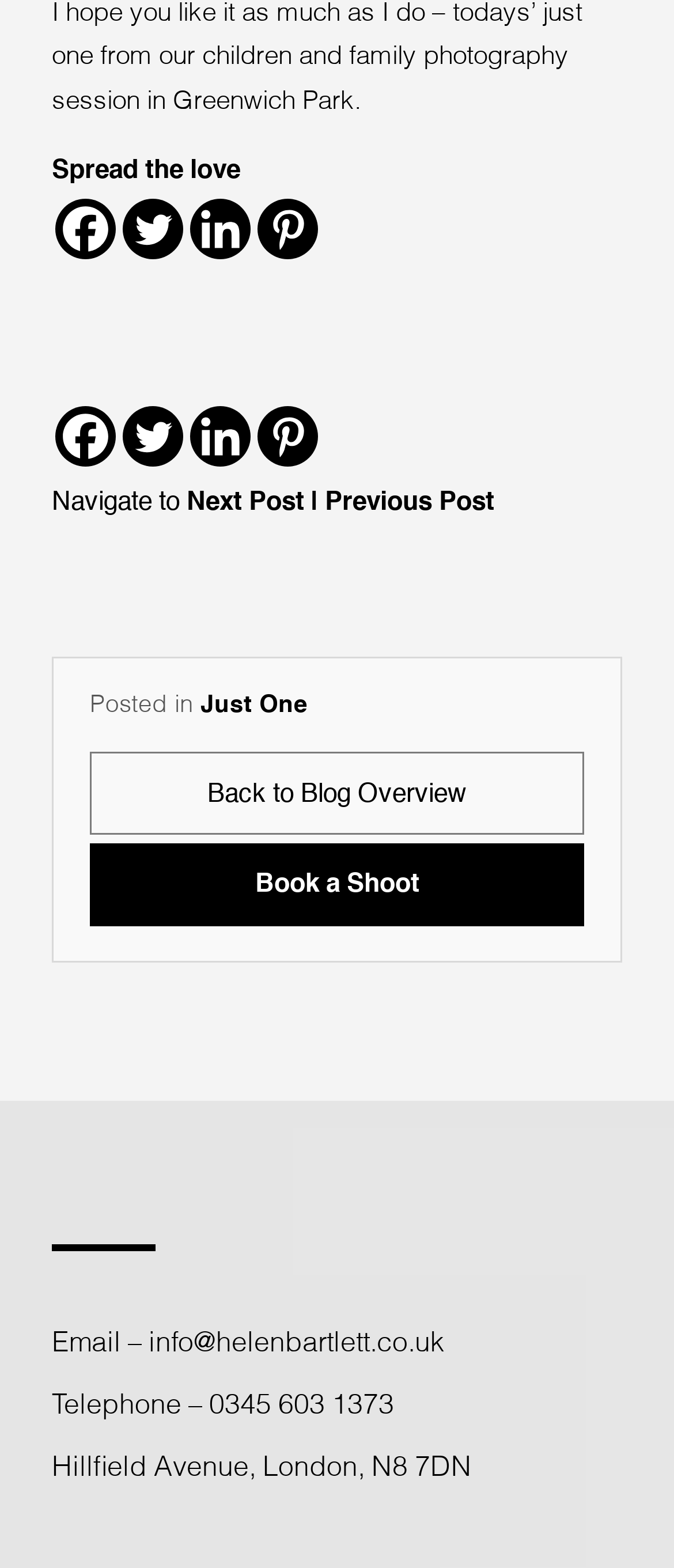Specify the bounding box coordinates of the element's region that should be clicked to achieve the following instruction: "Email Helen Bartlett". The bounding box coordinates consist of four float numbers between 0 and 1, in the format [left, top, right, bottom].

[0.221, 0.849, 0.659, 0.867]